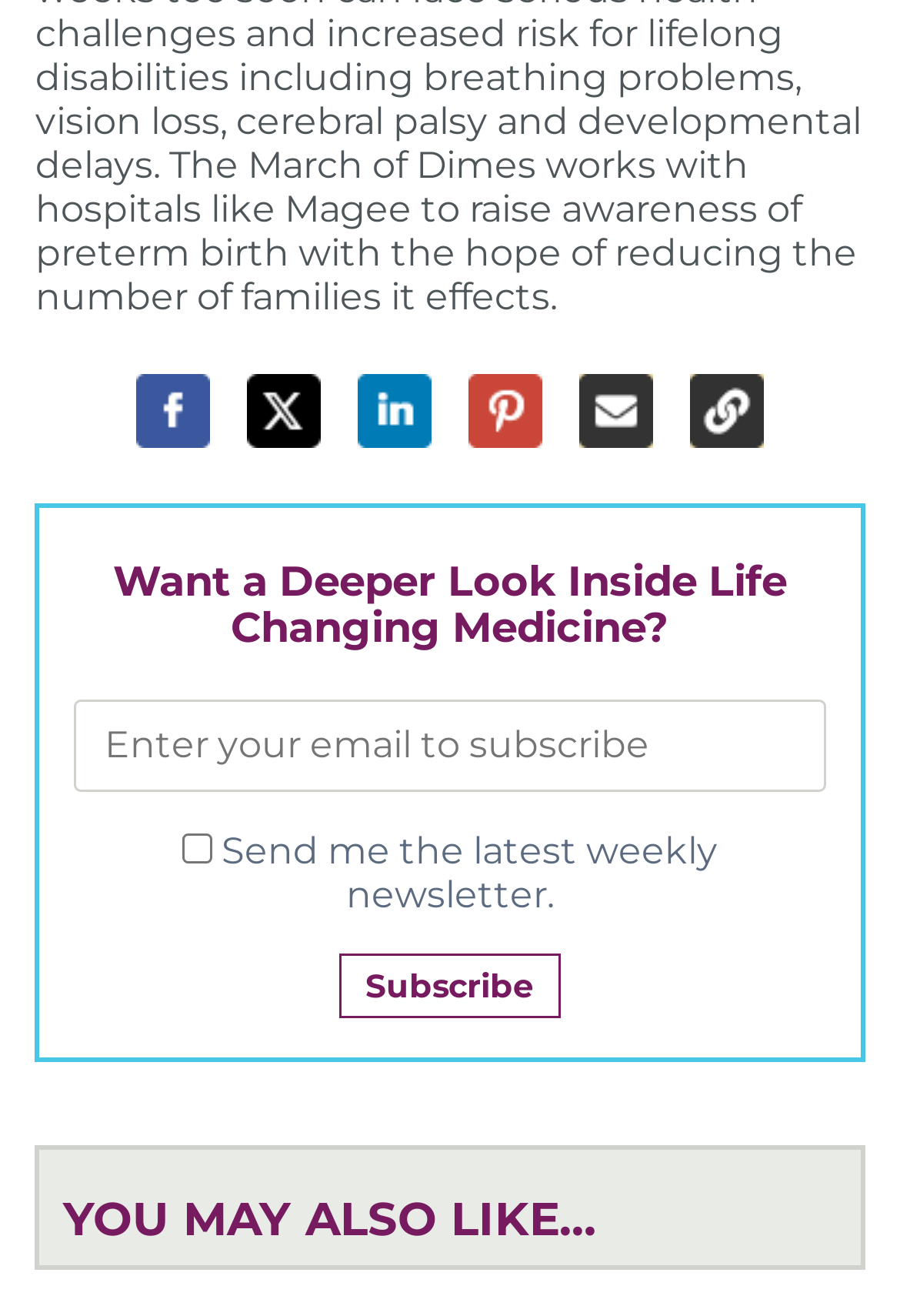Given the description "title="Share on LinkedIn"", determine the bounding box of the corresponding UI element.

[0.397, 0.284, 0.479, 0.34]